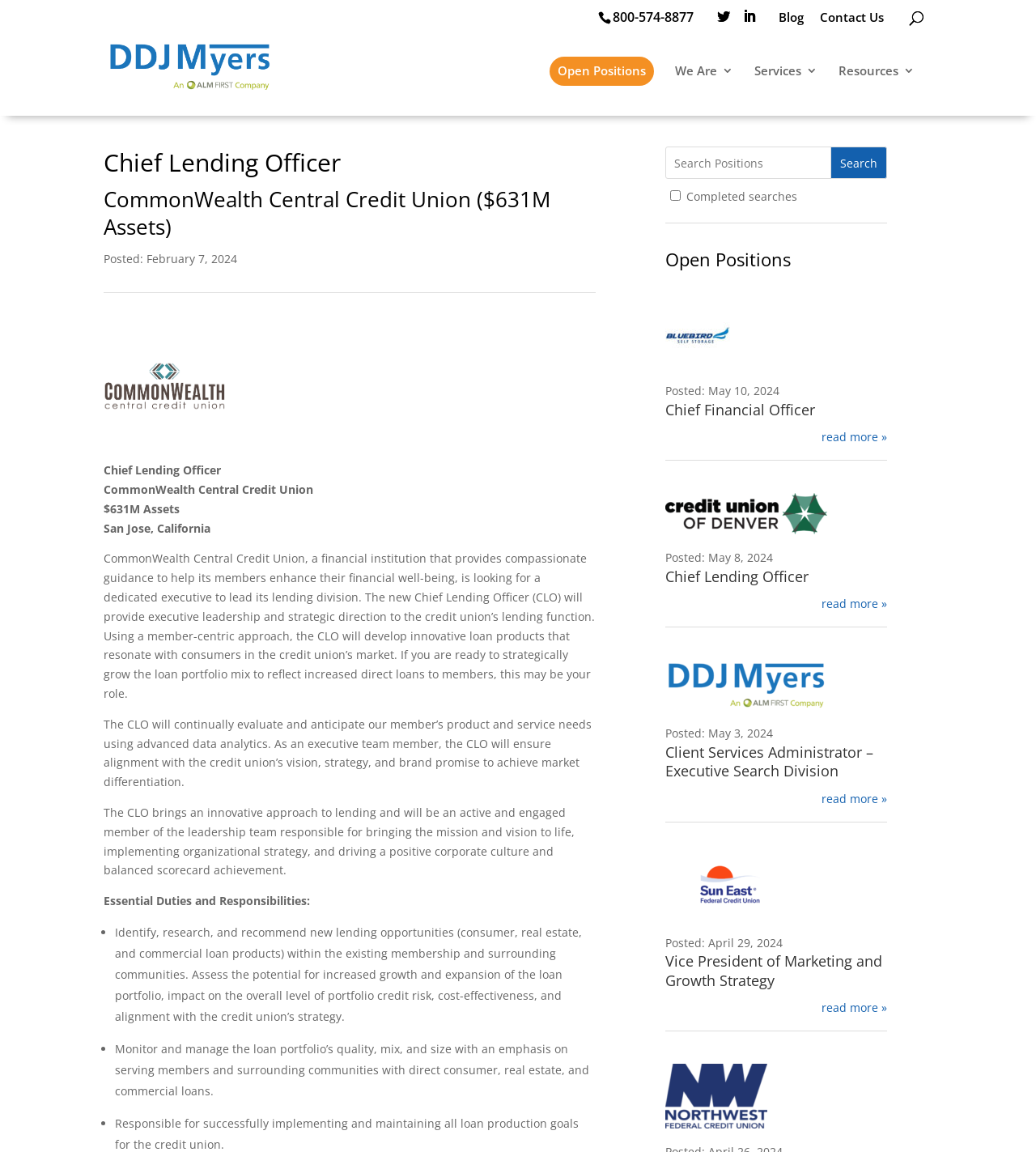Locate the bounding box coordinates of the area to click to fulfill this instruction: "View the Chief Financial Officer job posting". The bounding box should be presented as four float numbers between 0 and 1, in the order [left, top, right, bottom].

[0.642, 0.347, 0.787, 0.364]